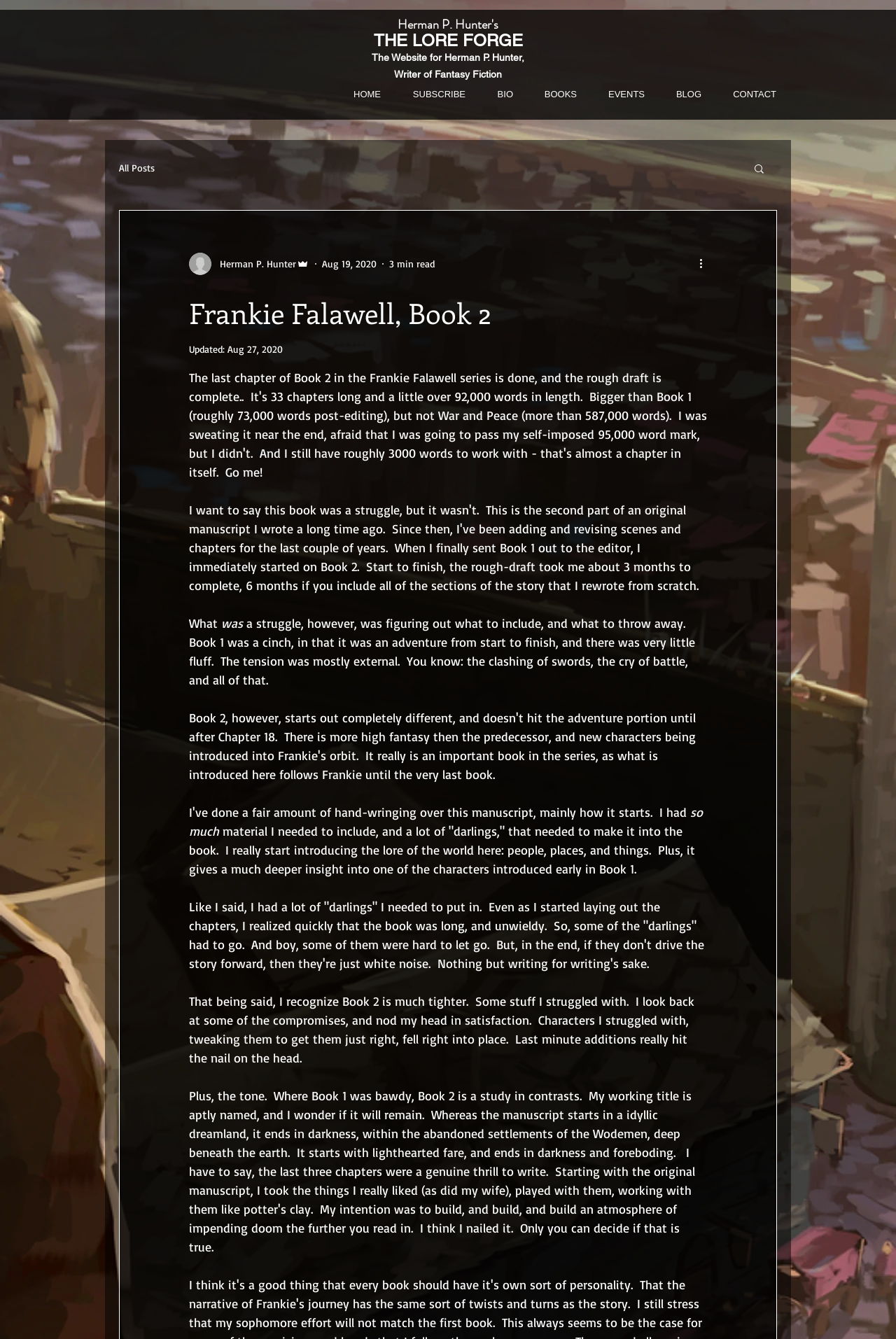Create a full and detailed caption for the entire webpage.

This webpage is about Herman P. Hunter, a writer of fantasy fiction, and his website for the Frankie Falawell series. At the top, there is a header with the title "THE LORE FORGE" and a subtitle "The Website for Herman P. Hunter, Writer of Fantasy Fiction". Below the header, there is a navigation menu with links to "HOME", "SUBSCRIBE", "BIO", "BOOKS", "EVENTS", "BLOG", and "CONTACT".

On the left side, there is a profile section with a writer's picture, the name "Herman P. Hunter", and the label "Admin". Below the profile, there is a blog section with a heading "Frankie Falawell, Book 2" and a subheading "Updated: Aug 27, 2020". The blog post discusses the writer's experience in completing the rough draft of Book 2, which has 33 chapters and over 92,000 words. The writer shares their struggles in deciding what to include and what to exclude from the book, and how they managed to make the book tighter and more focused.

The blog post is divided into several paragraphs, with the writer reflecting on their writing process and the challenges they faced. There is also a "More actions" button at the bottom right corner of the blog post. Above the blog post, there is a search button with a magnifying glass icon.